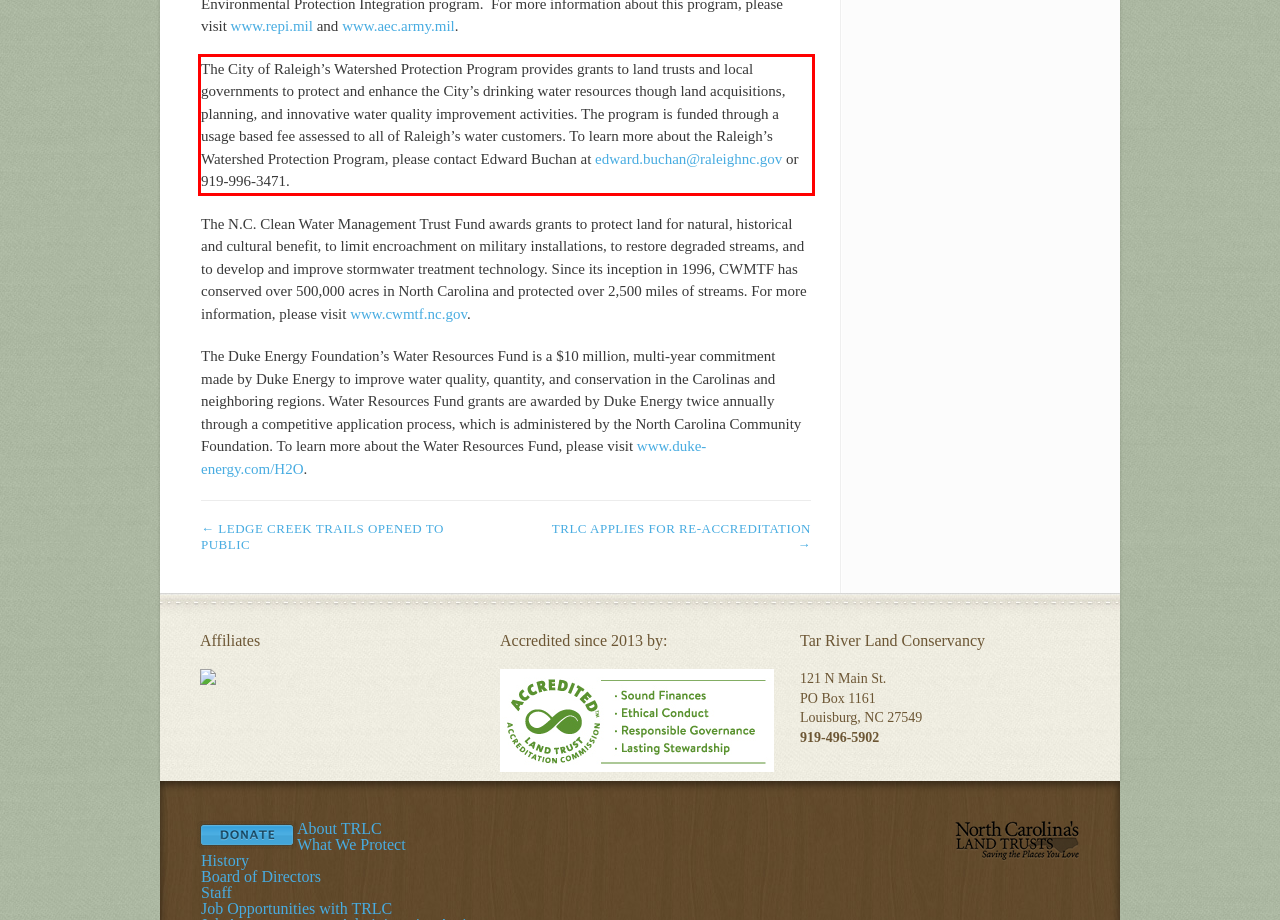Analyze the screenshot of the webpage that features a red bounding box and recognize the text content enclosed within this red bounding box.

The City of Raleigh’s Watershed Protection Program provides grants to land trusts and local governments to protect and enhance the City’s drinking water resources though land acquisitions, planning, and innovative water quality improvement activities. The program is funded through a usage based fee assessed to all of Raleigh’s water customers. To learn more about the Raleigh’s Watershed Protection Program, please contact Edward Buchan at edward.buchan@raleighnc.gov or 919-996-3471.